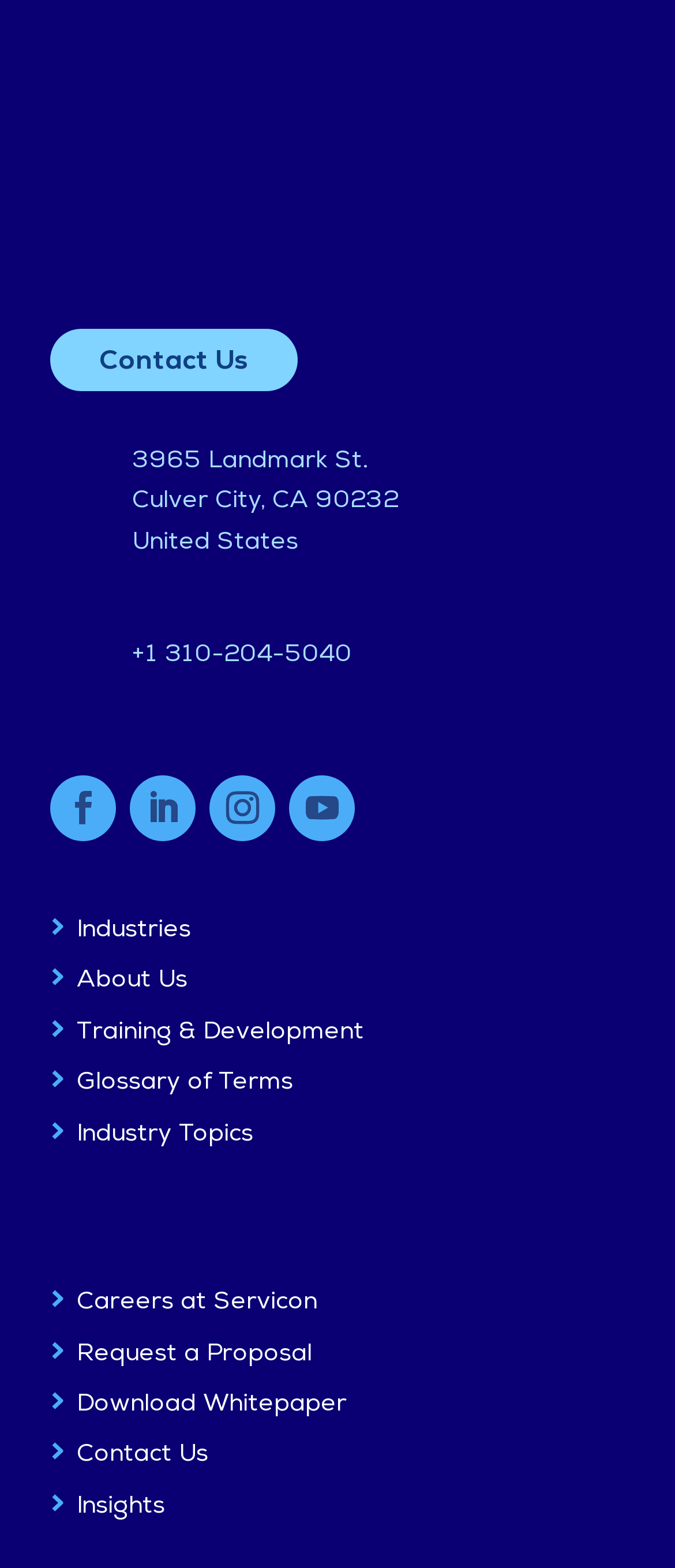How many main navigation links are there?
Look at the image and provide a short answer using one word or a phrase.

8